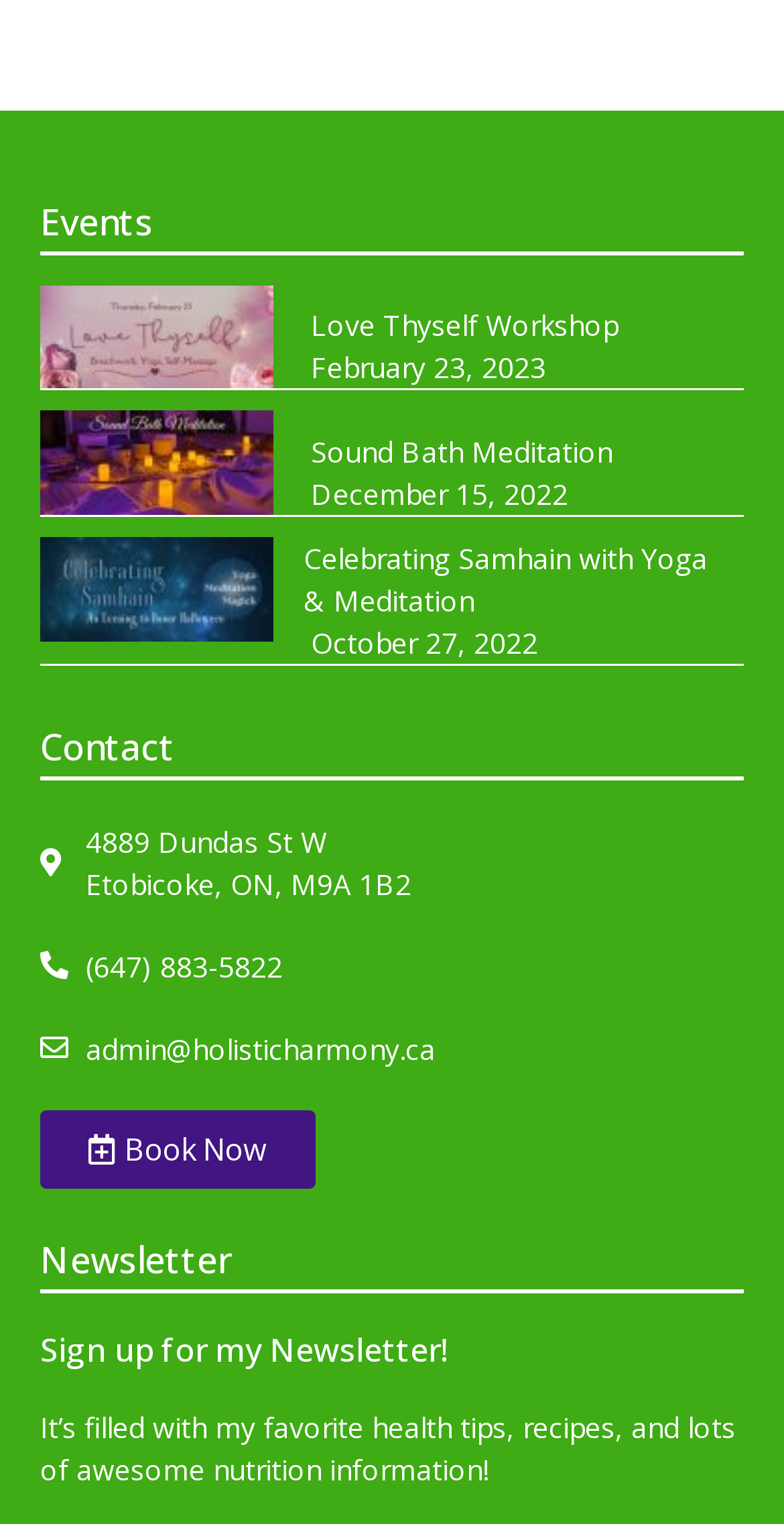Provide a short answer using a single word or phrase for the following question: 
How many events are listed?

4